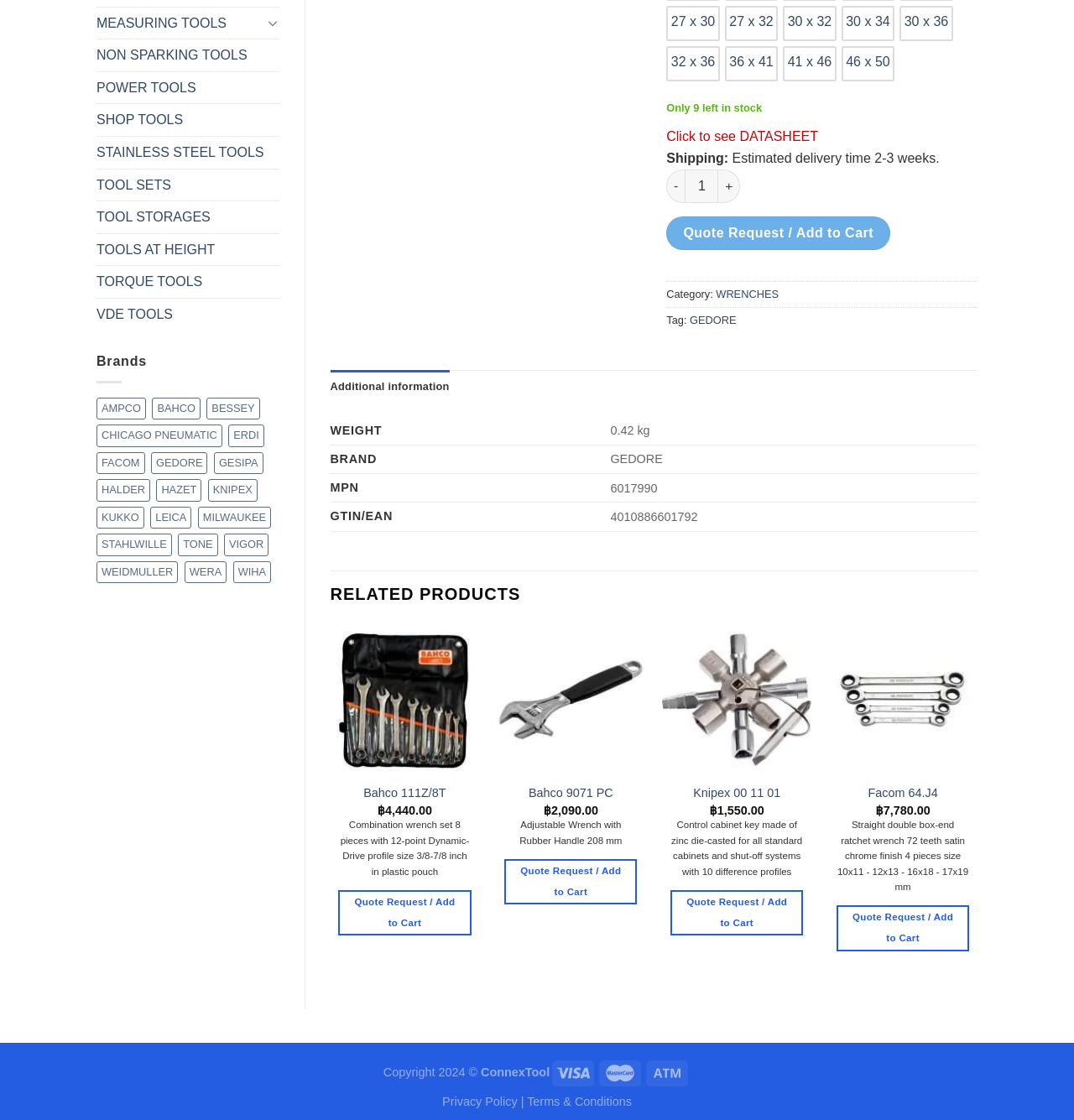Determine the bounding box coordinates for the HTML element described here: "Quick View".

[0.462, 0.692, 0.601, 0.717]